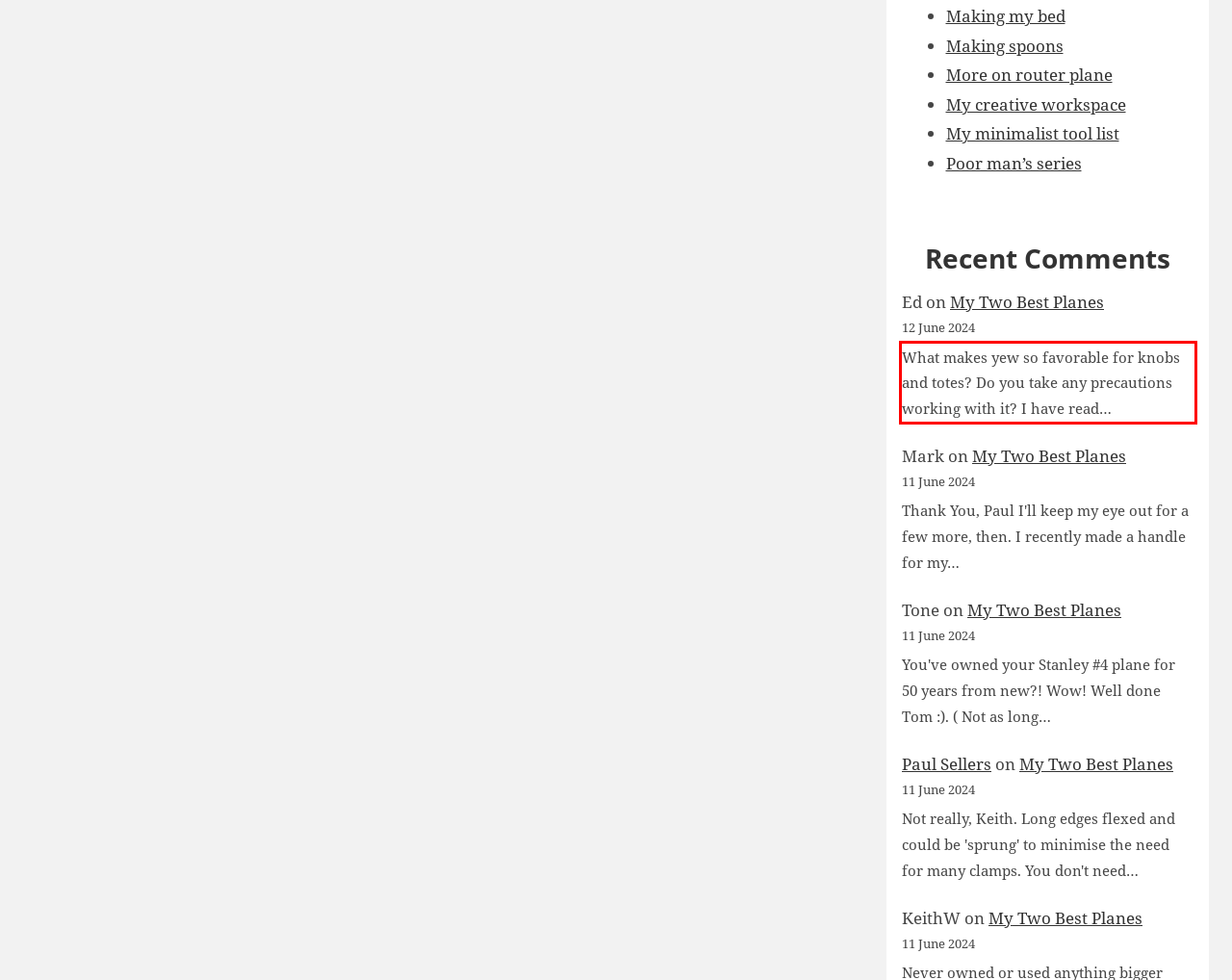Examine the screenshot of the webpage, locate the red bounding box, and generate the text contained within it.

What makes yew so favorable for knobs and totes? Do you take any precautions working with it? I have read…